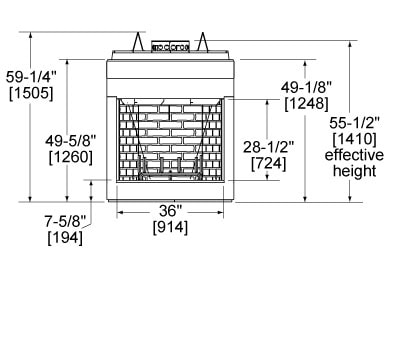Generate a detailed narrative of the image.

The image features a technical drawing of a fireplace, providing precise dimensions and specifications. It indicates the overall height as 59-1/4 inches, with key measurements shown for various components. The width of the appliance is 36 inches, and notable heights include 49-1/8 inches and 49-5/8 inches for specific features, along with a depth of 7-5/8 inches. 

Additional dimensions detail an effective height of 55-1/2 inches and a firebox height of 28-1/2 inches, offering essential information for installation and design considerations. This detailed schematic is crucial for understanding the fireplace's structure and for ensuring proper fitment within a designated space.